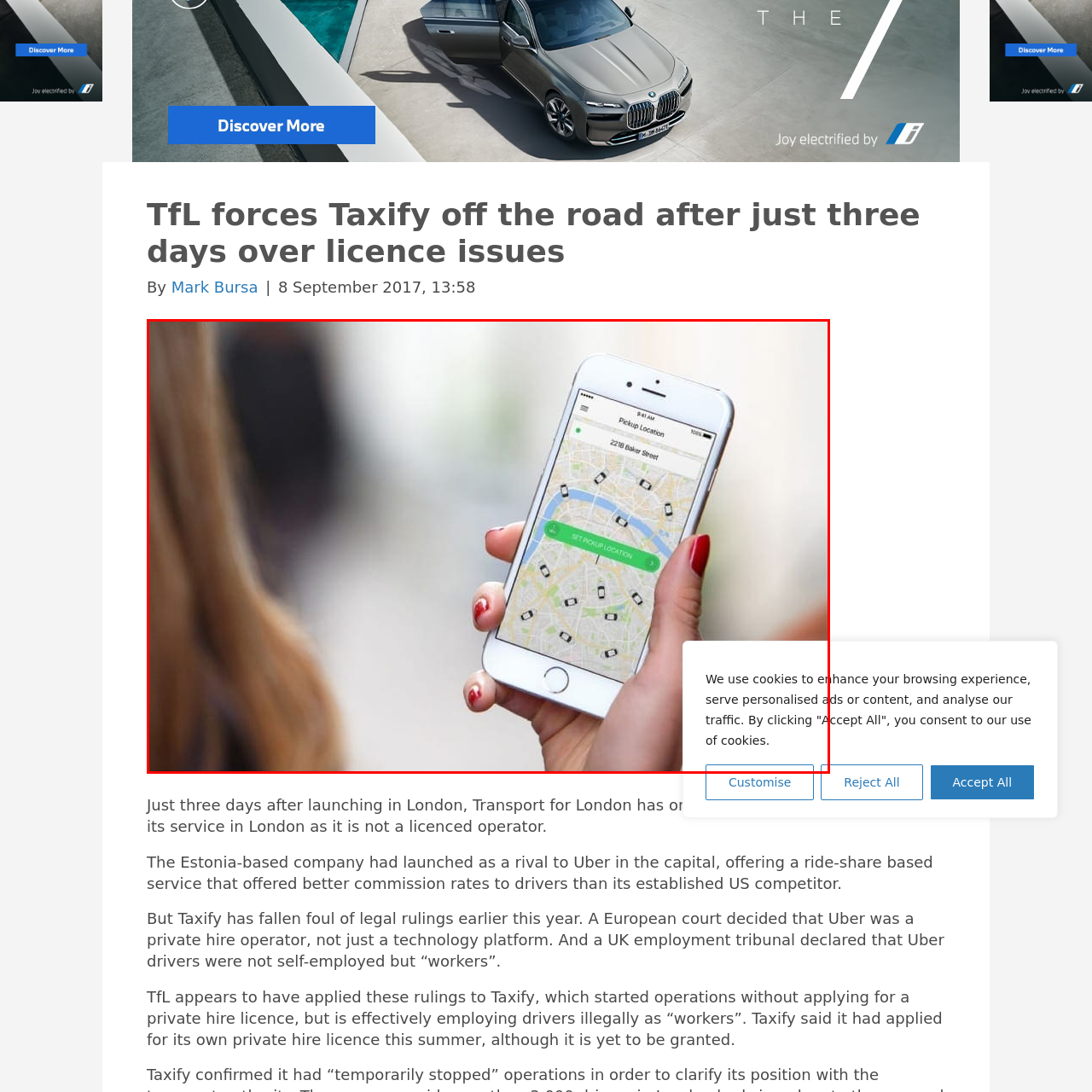Elaborate on the image contained within the red outline, providing as much detail as possible.

The image showcases a smartphone displaying a ride-hailing app interface. The screen features a map marked with several icons indicating available vehicles in the vicinity. Prominently displayed at the top is the text "Pickup Location," with the address "221B Baker Street" specified. Below this, there's a large green button that reads "SET YOUR LOCATION," inviting users to confirm or select their pickup point. The background suggests an urban environment, with the focus on a user holding the phone, hinting at the convenience of using such services for transportation in the city.